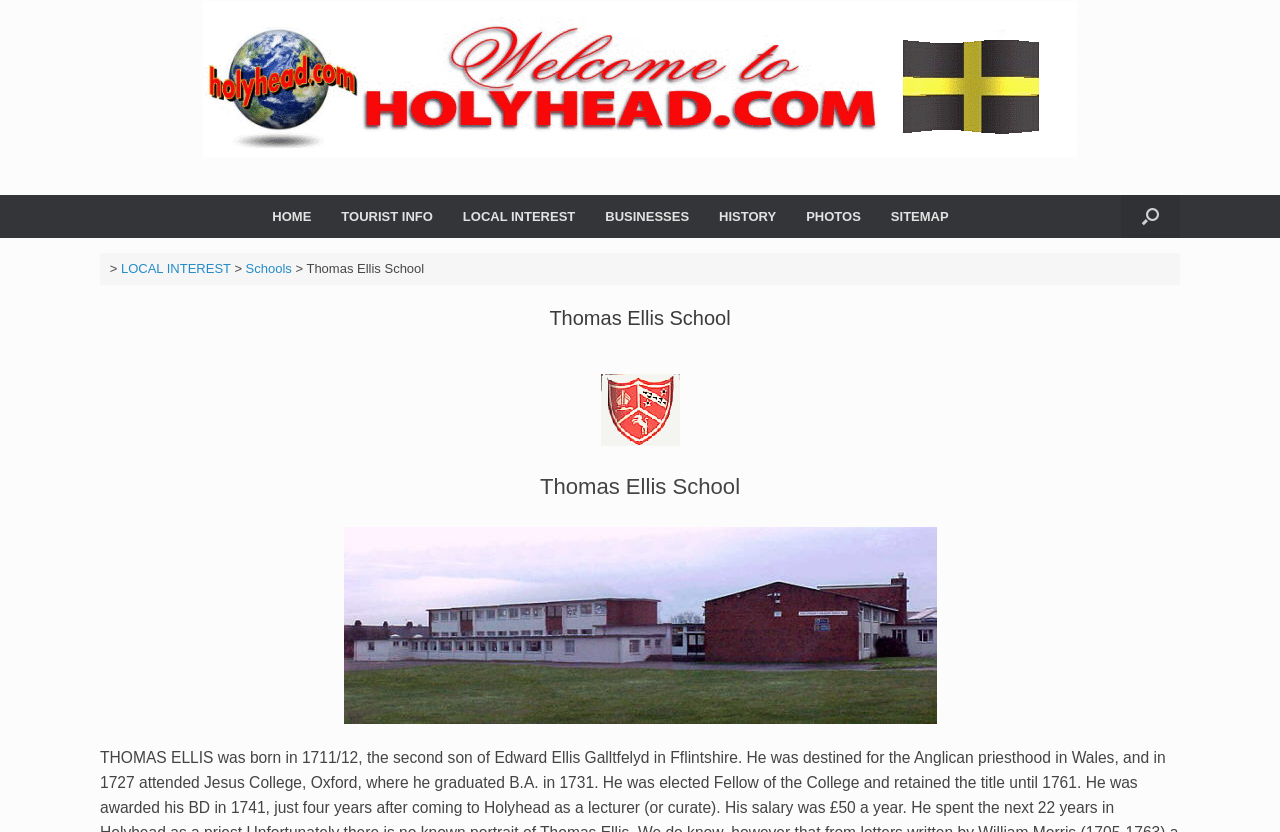Could you provide the bounding box coordinates for the portion of the screen to click to complete this instruction: "Select a location"?

None